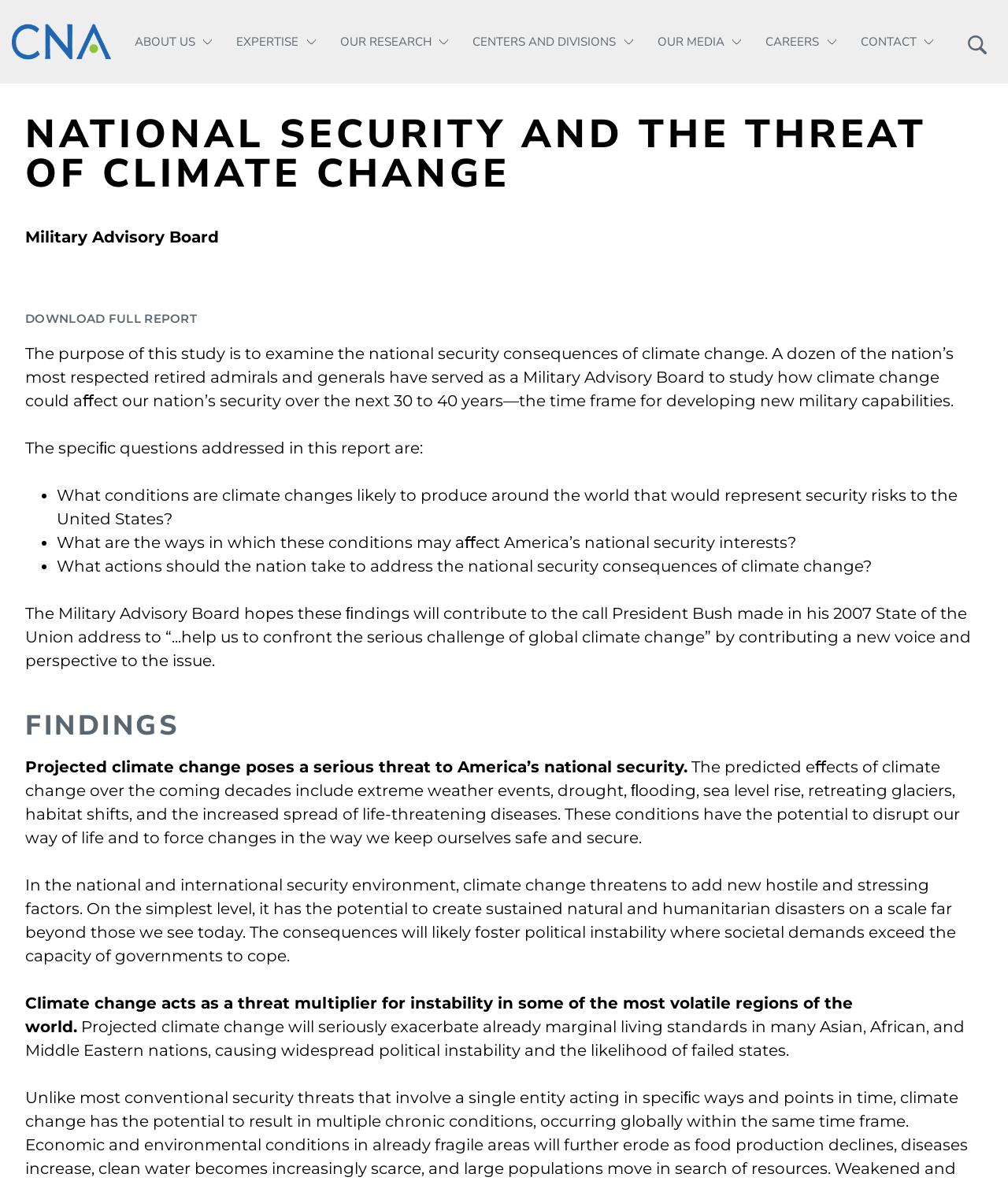Find the bounding box coordinates of the clickable region needed to perform the following instruction: "Search for something". The coordinates should be provided as four float numbers between 0 and 1, i.e., [left, top, right, bottom].

[0.938, 0.0, 1.0, 0.071]